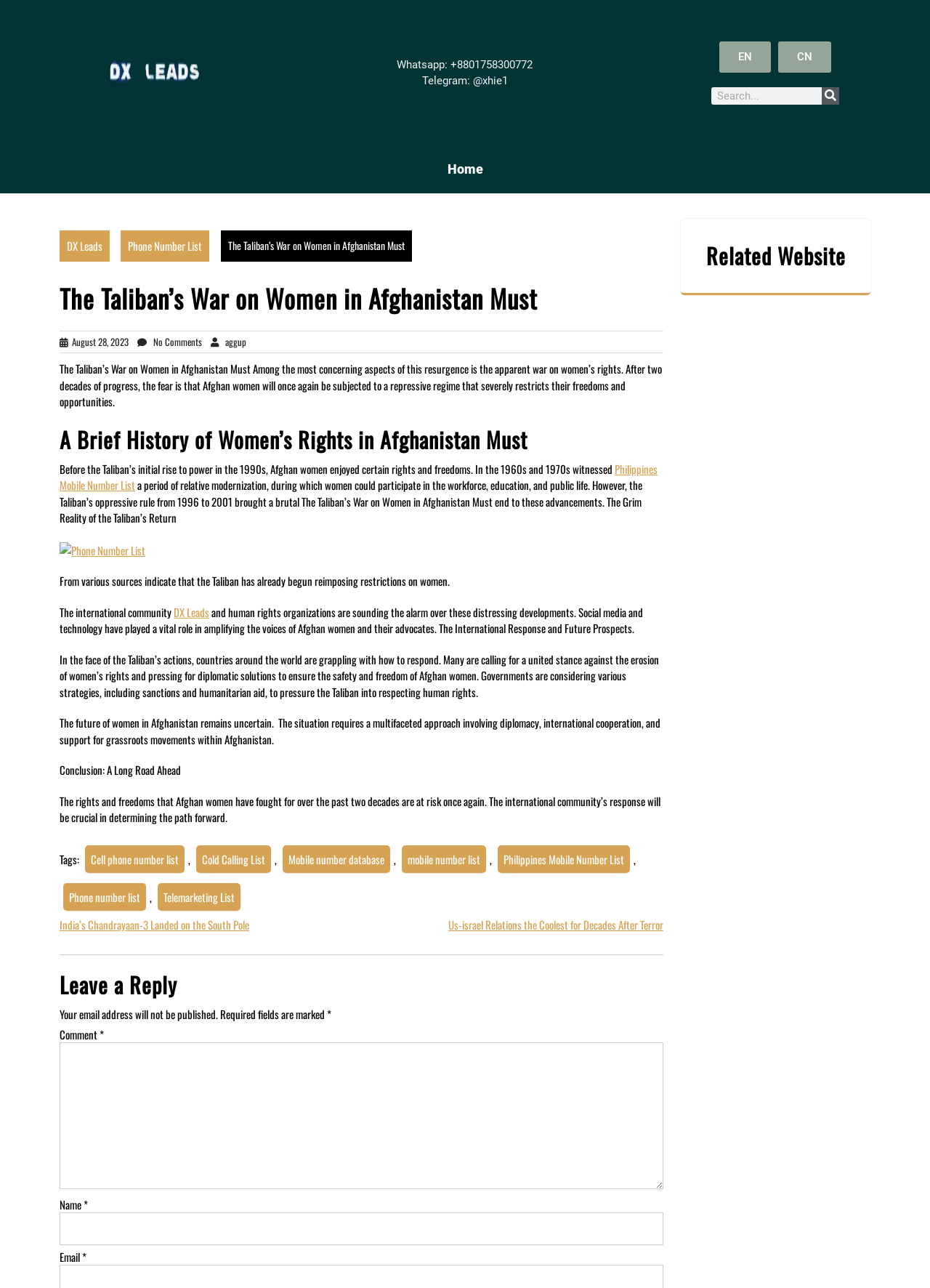Please provide a detailed answer to the question below based on the screenshot: 
What is the language of the article?

The language of the article can be determined by reading the content of the article which is written in English. Additionally, there are links to translate the webpage to other languages such as Chinese, but the default language is English.